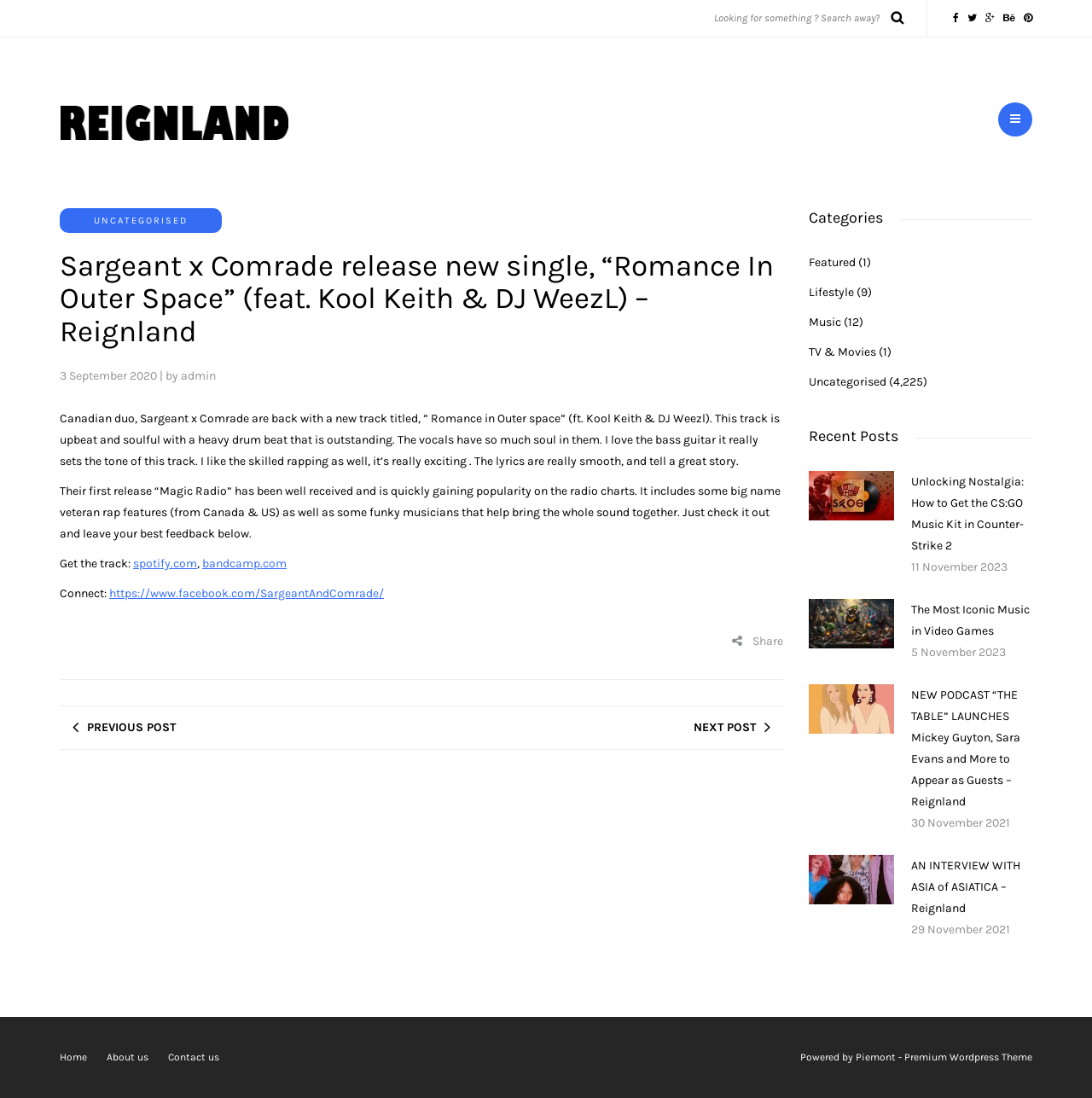With reference to the image, please provide a detailed answer to the following question: How many social media links are provided?

I found one social media link, which is 'https://www.facebook.com/SargeantAndComrade/', so there is only 1 social media link provided.